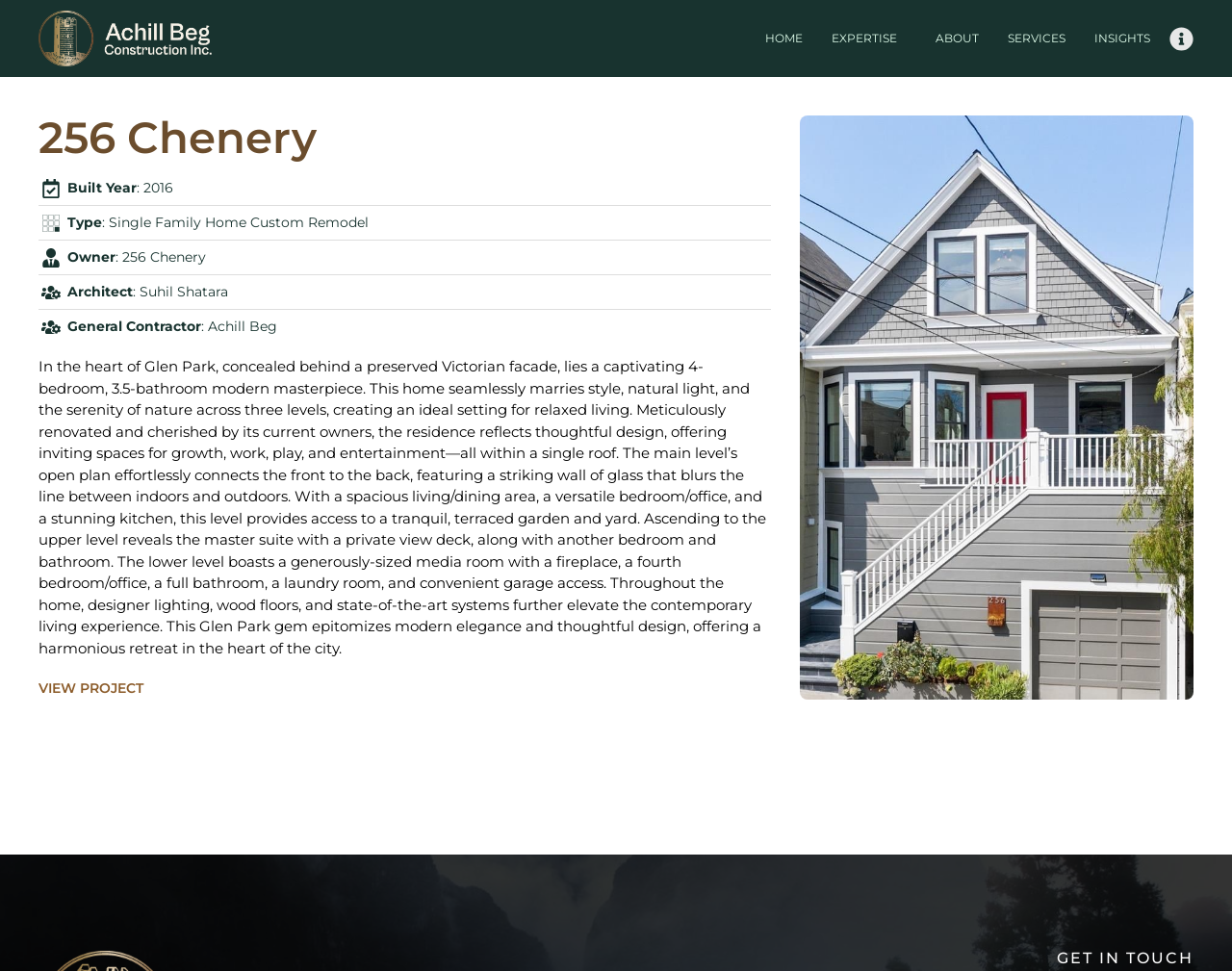What is the name of the general contractor?
Use the image to give a comprehensive and detailed response to the question.

I obtained this information by looking at the 'General Contractor' label and its corresponding value ': Achill Beg' in the webpage.